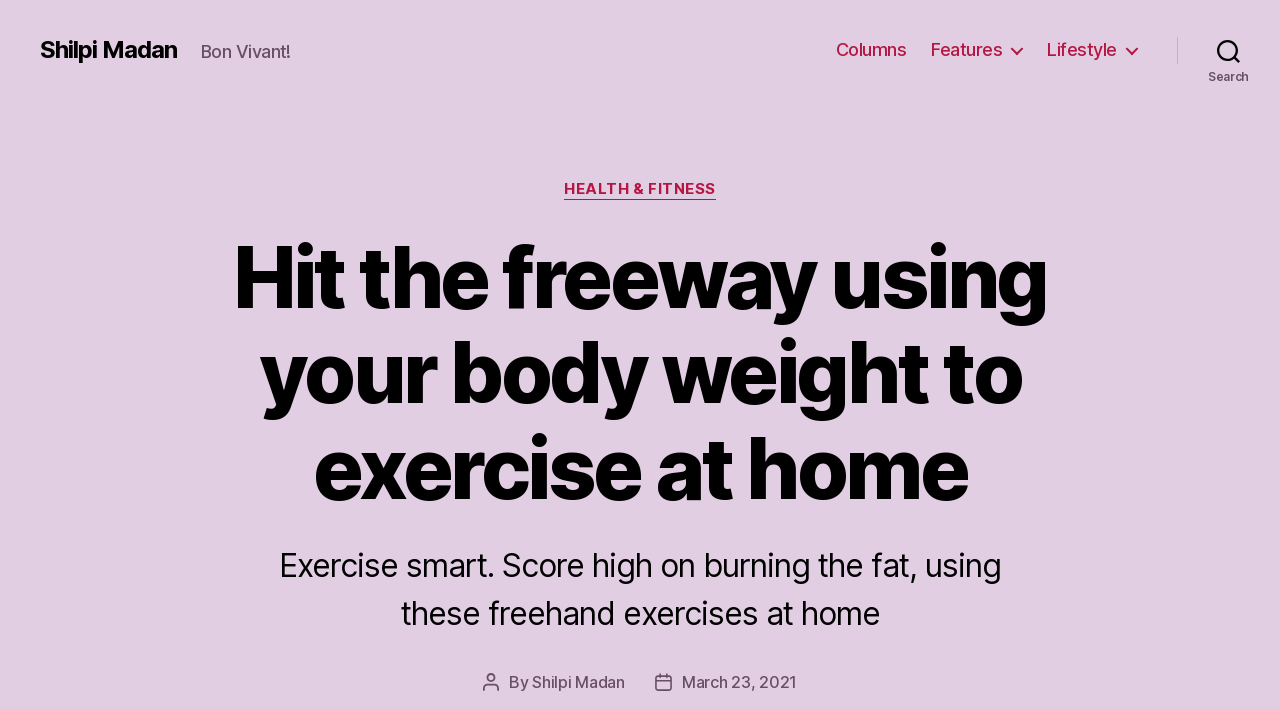Please indicate the bounding box coordinates of the element's region to be clicked to achieve the instruction: "Click on the author's name". Provide the coordinates as four float numbers between 0 and 1, i.e., [left, top, right, bottom].

[0.031, 0.054, 0.138, 0.087]